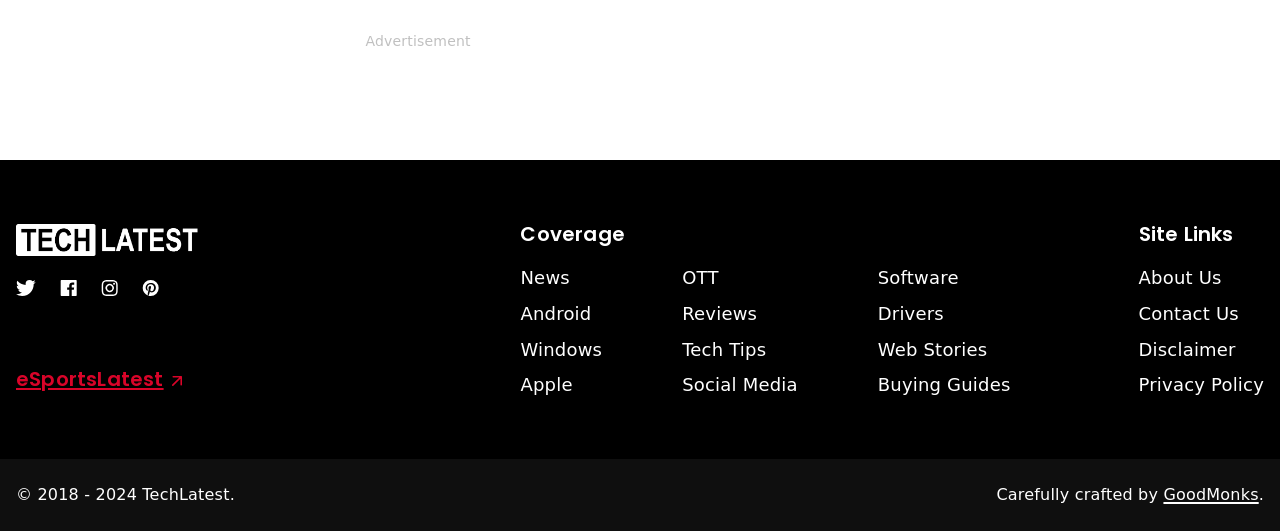Answer this question in one word or a short phrase: What is the name of the company that crafted the website?

GoodMonks